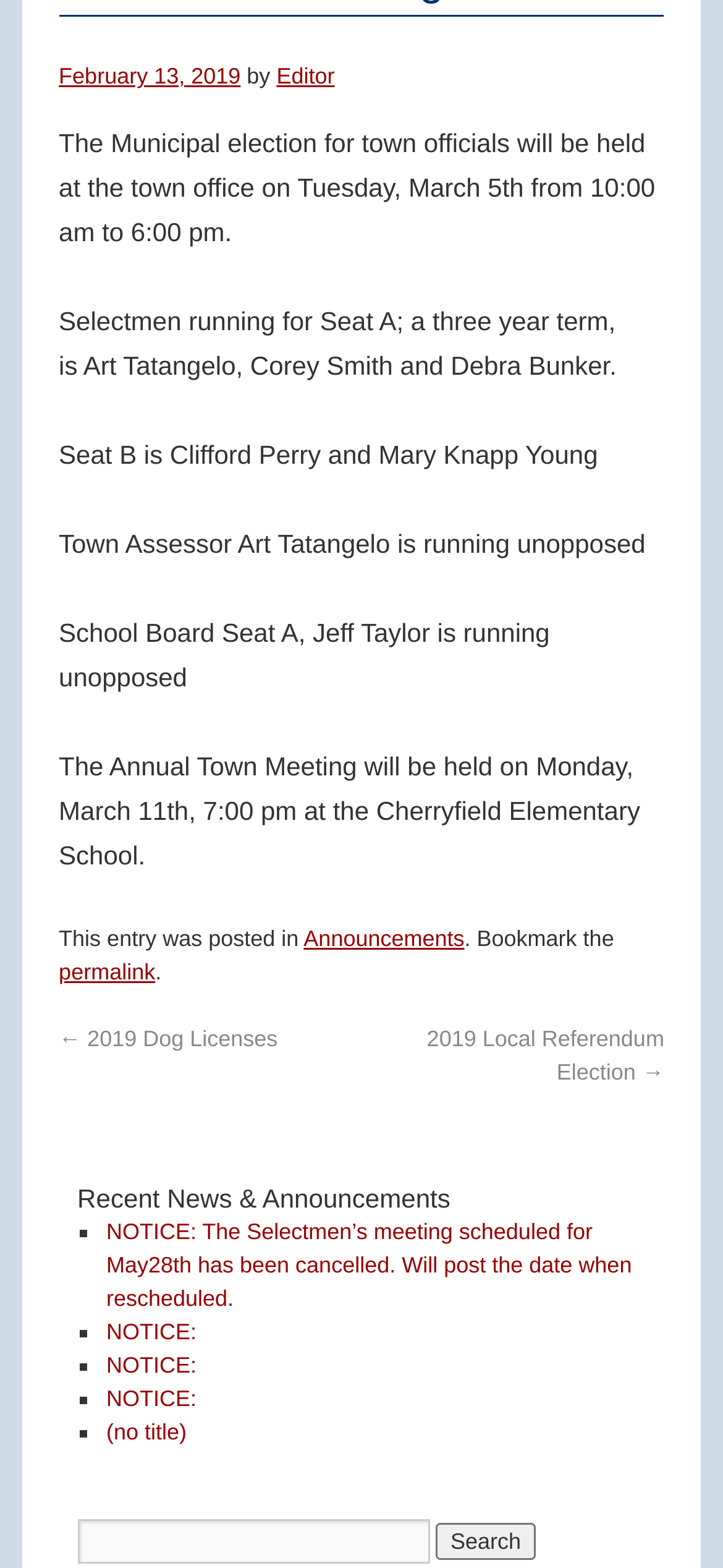Identify and provide the bounding box coordinates of the UI element described: "(no title)". The coordinates should be formatted as [left, top, right, bottom], with each number being a float between 0 and 1.

[0.147, 0.905, 0.258, 0.922]